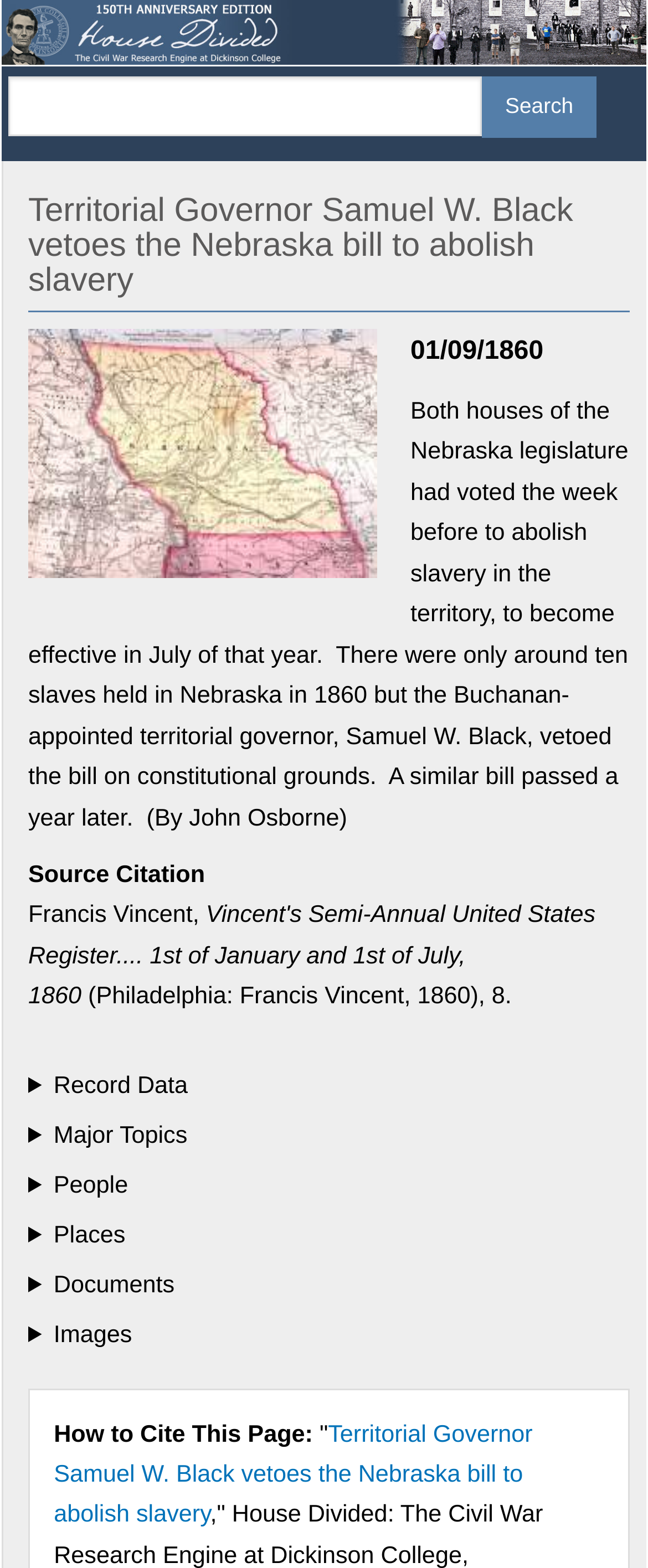Describe all the significant parts and information present on the webpage.

The webpage is about Territorial Governor Samuel W. Black vetoing the Nebraska bill to abolish slavery. At the top, there is a site header with a link to the home page, accompanied by a small image. Below the header, there is a search bar with a textbox and a search button.

The main content of the page is an article with a heading that summarizes the event. The article is divided into sections, with the first section featuring a zoomable map of Nebraska in 1857. Below the map, there is a time stamp indicating the date of the event, January 9, 1860.

The main text of the article describes the event, stating that the Nebraska legislature had voted to abolish slavery, but Governor Samuel W. Black vetoed the bill on constitutional grounds. The article also mentions that a similar bill was passed a year later.

Following the main text, there are several sections with static text, including a source citation and references to Francis Vincent. There are also several details sections with buttons to edit metadata, major topics, people, places, documents, and images.

At the bottom of the page, there is a section on how to cite the page, with a link to the article title.